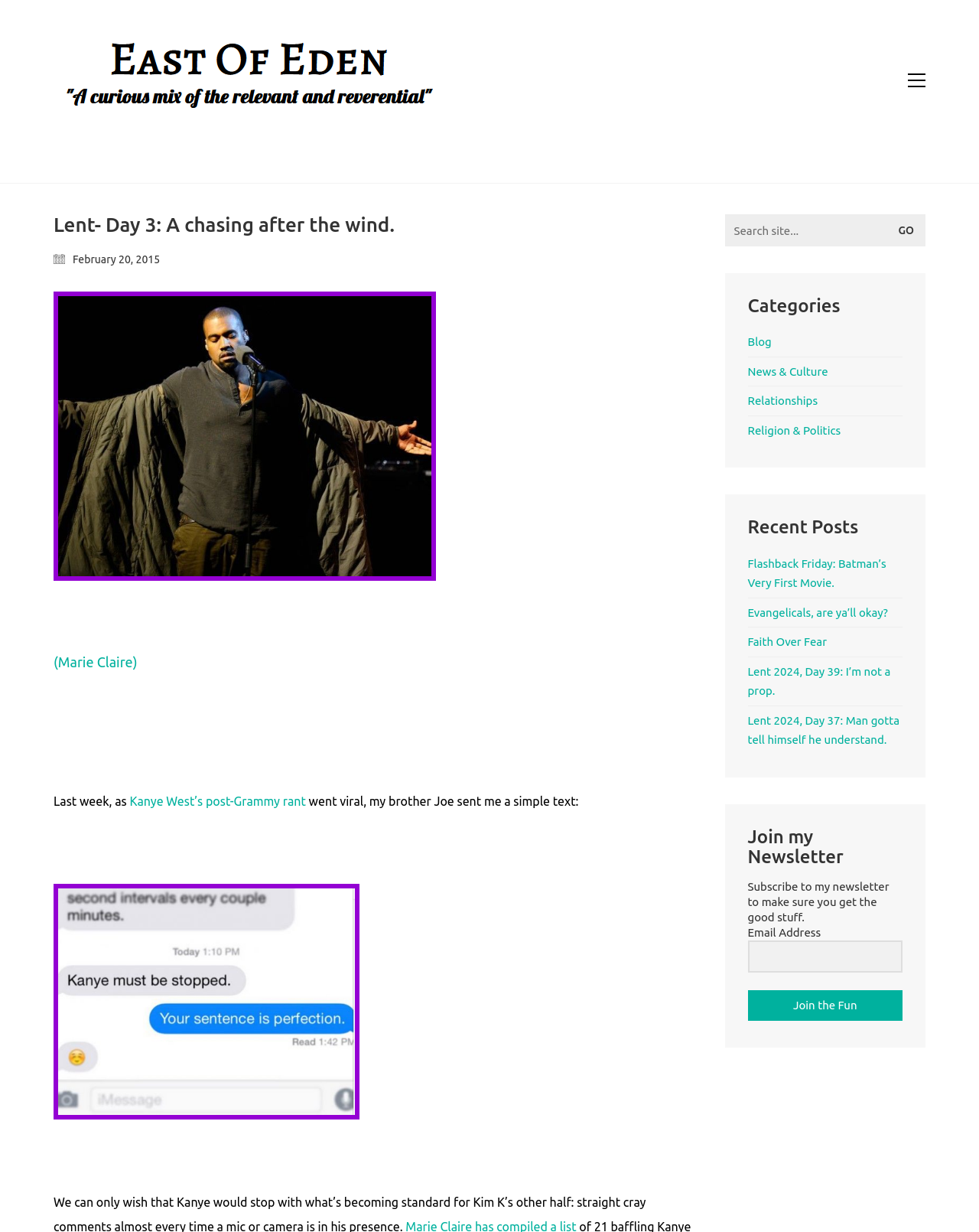Provide a single word or phrase to answer the given question: 
What is the topic of the recent post?

Kanye West's post-Grammy rant